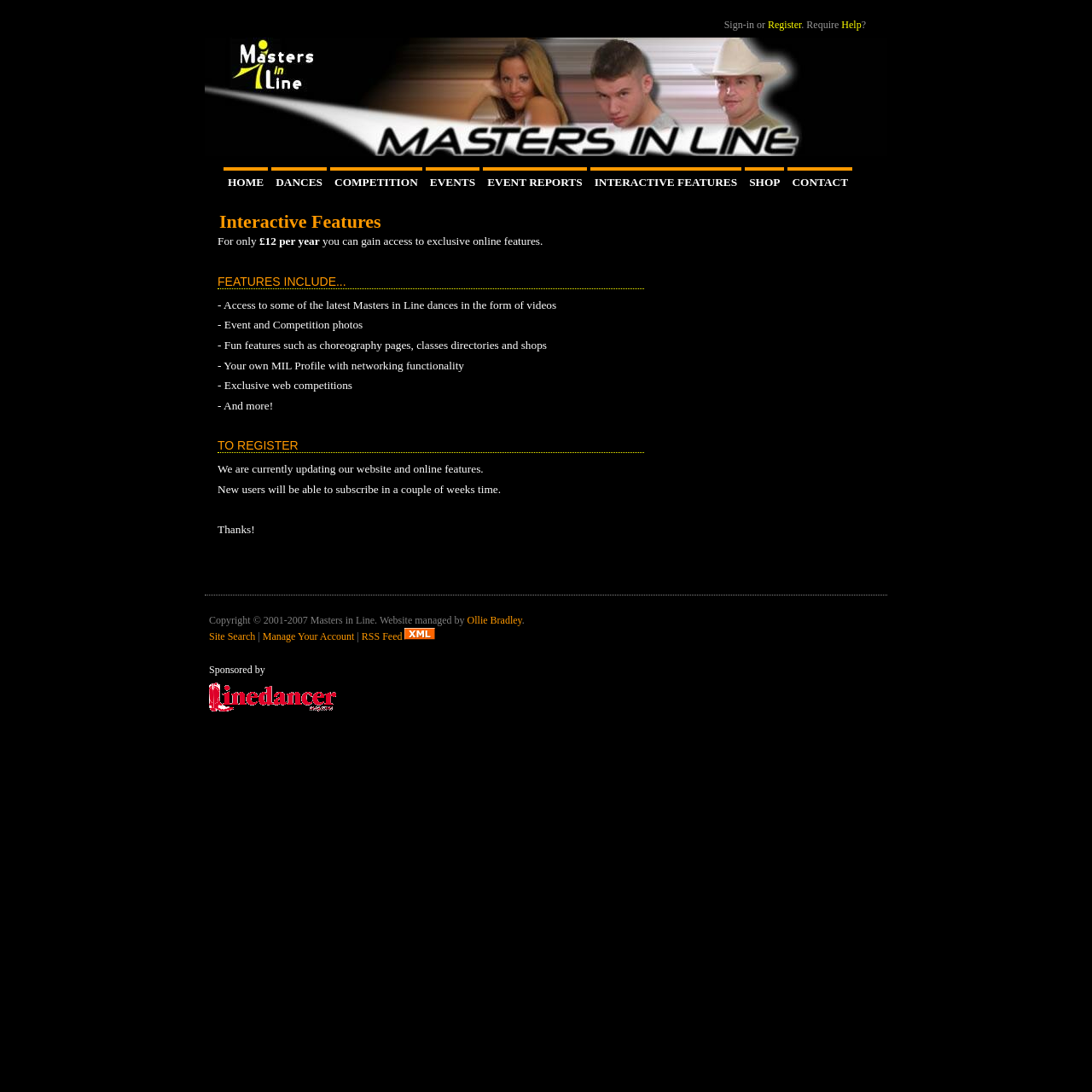Determine the bounding box coordinates of the clickable region to follow the instruction: "Sign in".

[0.663, 0.017, 0.693, 0.028]